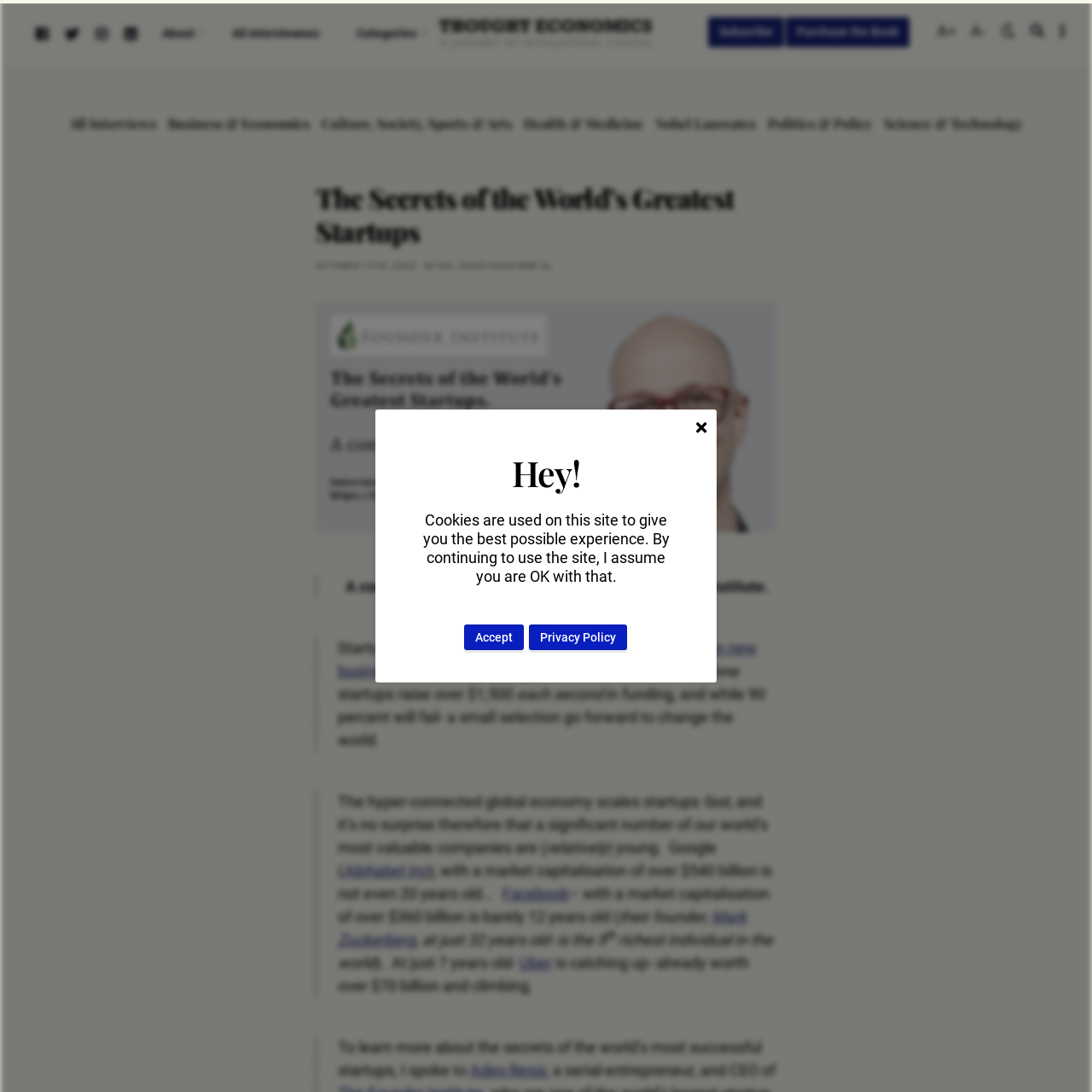Provide your answer in one word or a succinct phrase for the question: 
What is the market capitalization of Alphabet Inc?

Over $540 billion